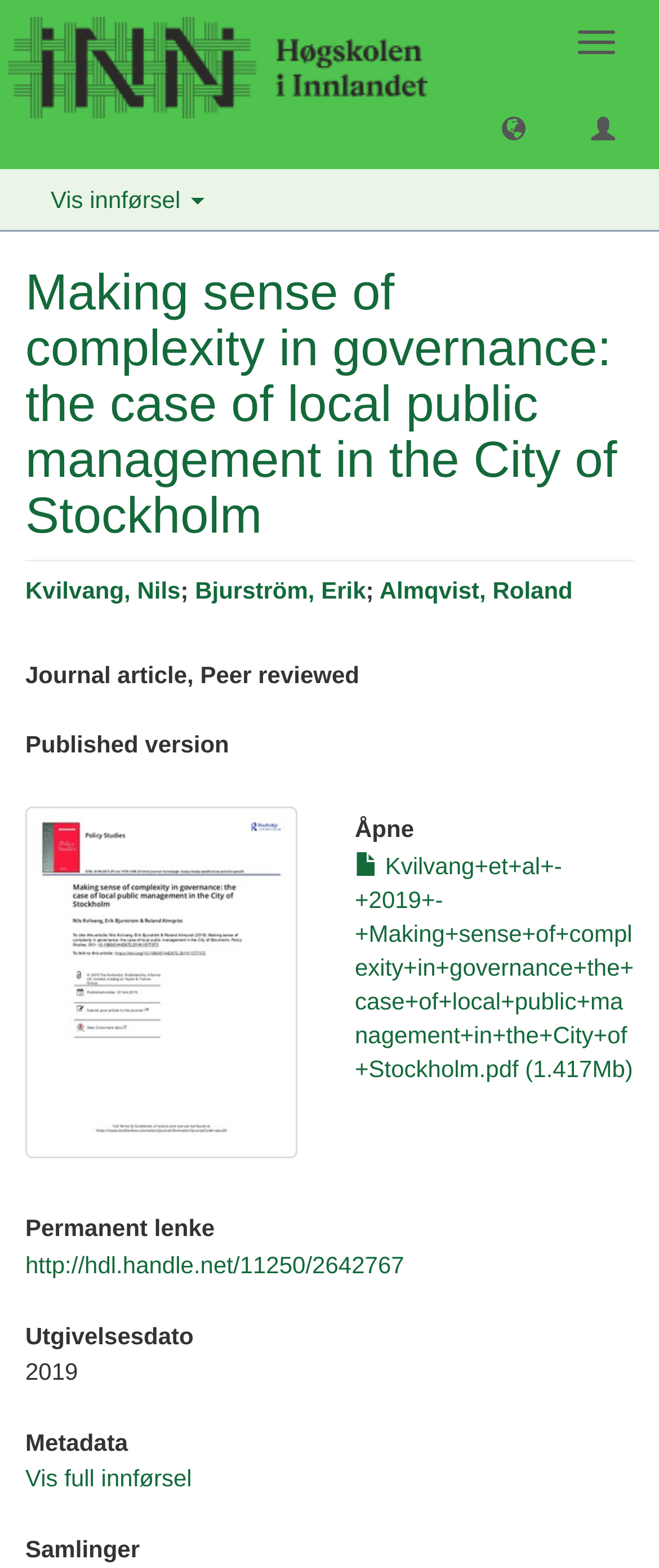Using the information in the image, could you please answer the following question in detail:
How many authors are listed?

I counted the number of links under the heading 'Kvilvang, Nils; Bjurström, Erik; Almqvist, Roland', which are 'Kvilvang, Nils', 'Bjurström, Erik', and 'Almqvist, Roland', so there are 3 authors listed.